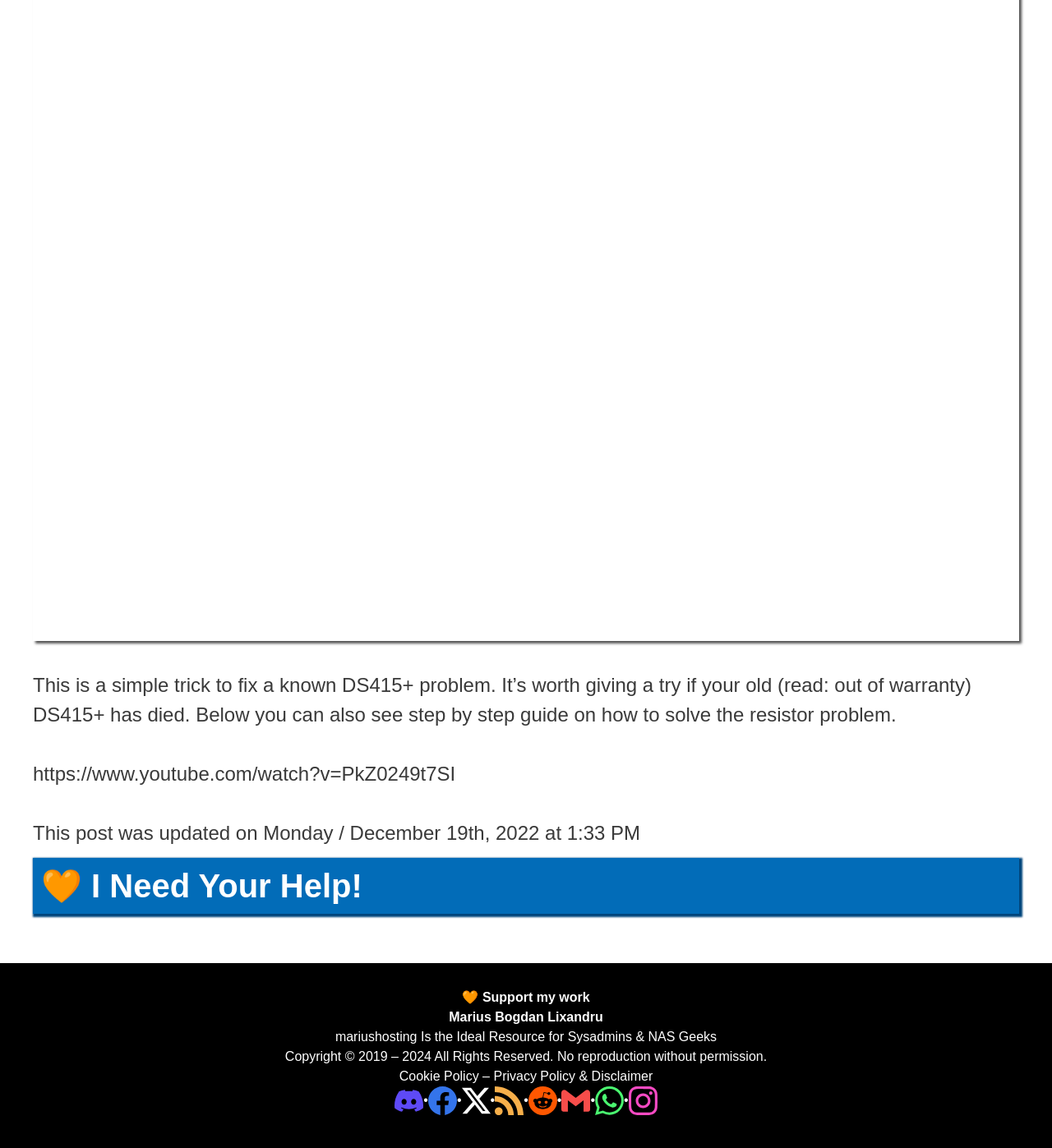What is the copyright period?
Answer the question with detailed information derived from the image.

The website has a copyright notice that states 'Copyright © 2019 – 2024 All Rights Reserved', which indicates that the website's content is copyrighted from 2019 to 2024.